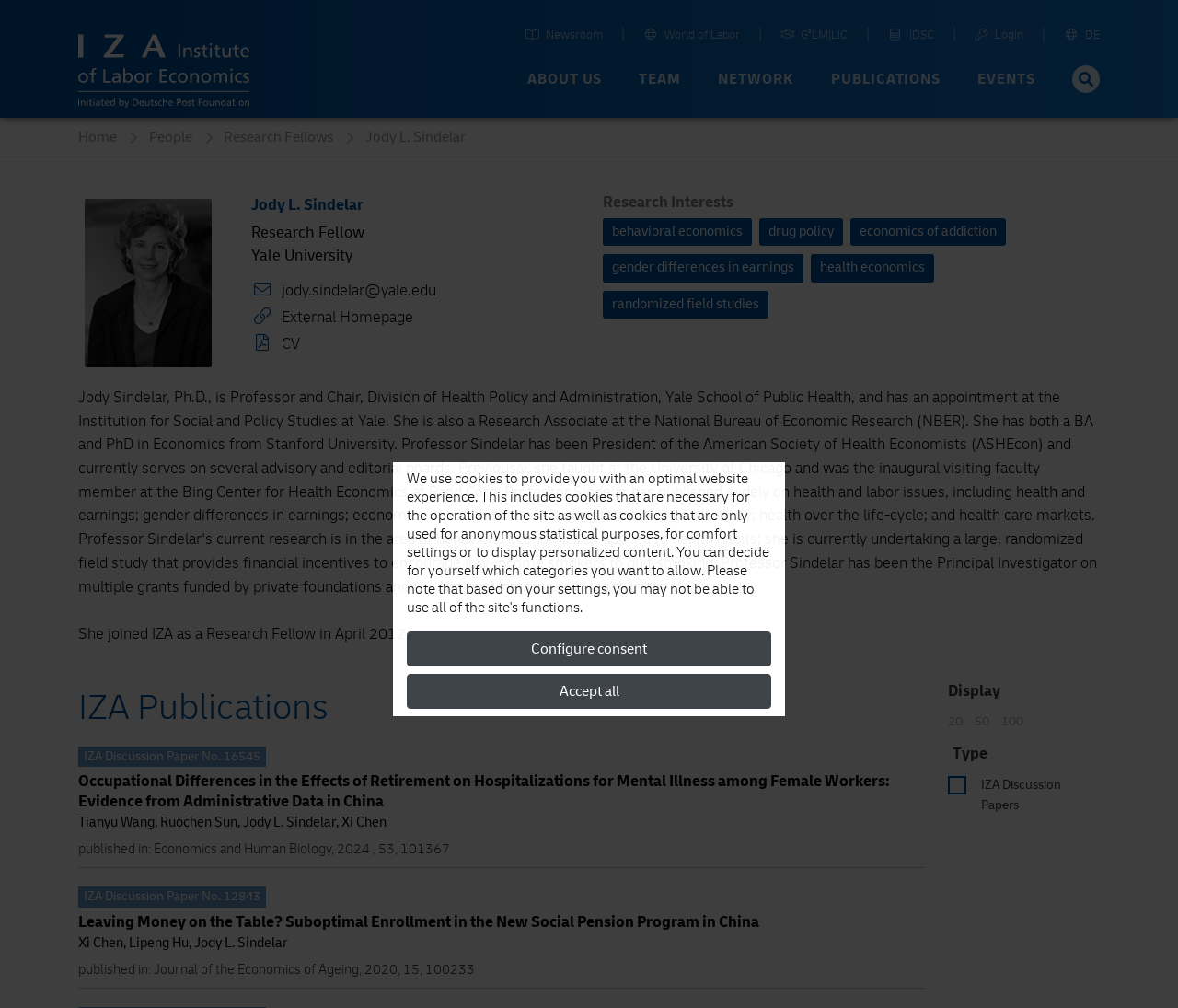Identify the bounding box coordinates of the clickable region to carry out the given instruction: "Search for publications by Jody L. Sindelar".

[0.214, 0.278, 0.371, 0.297]